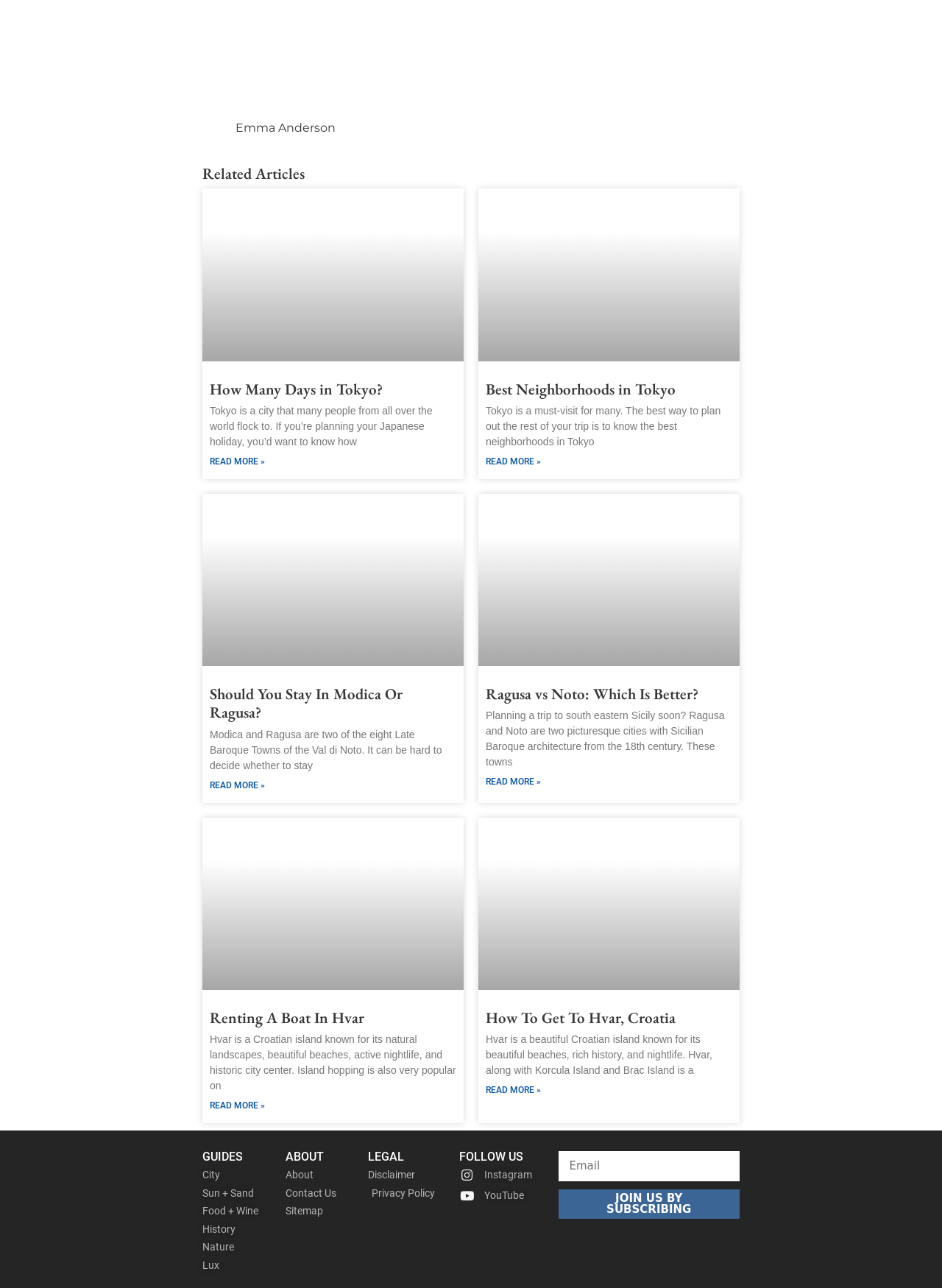Find the bounding box coordinates of the clickable area that will achieve the following instruction: "Follow on Instagram".

[0.487, 0.907, 0.577, 0.918]